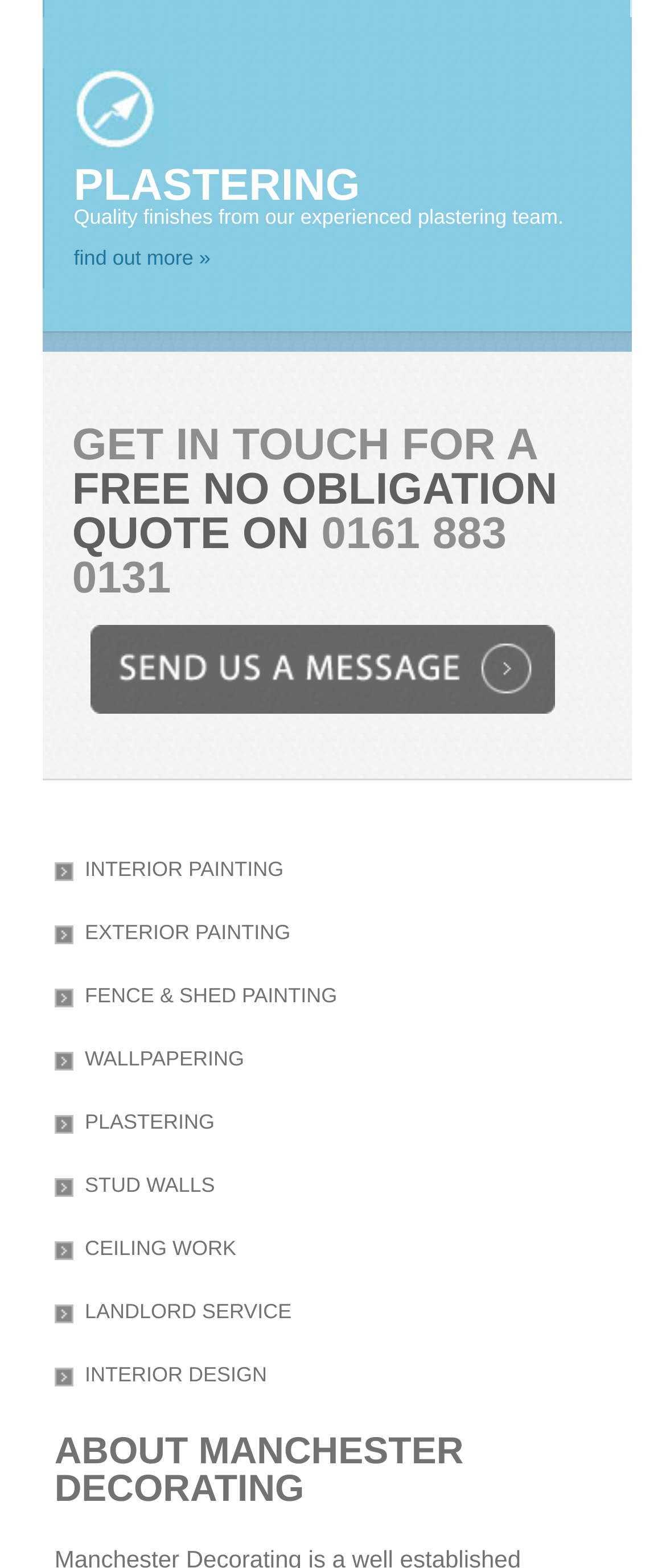Please give a succinct answer using a single word or phrase:
What is the last service listed?

INTERIOR DESIGN